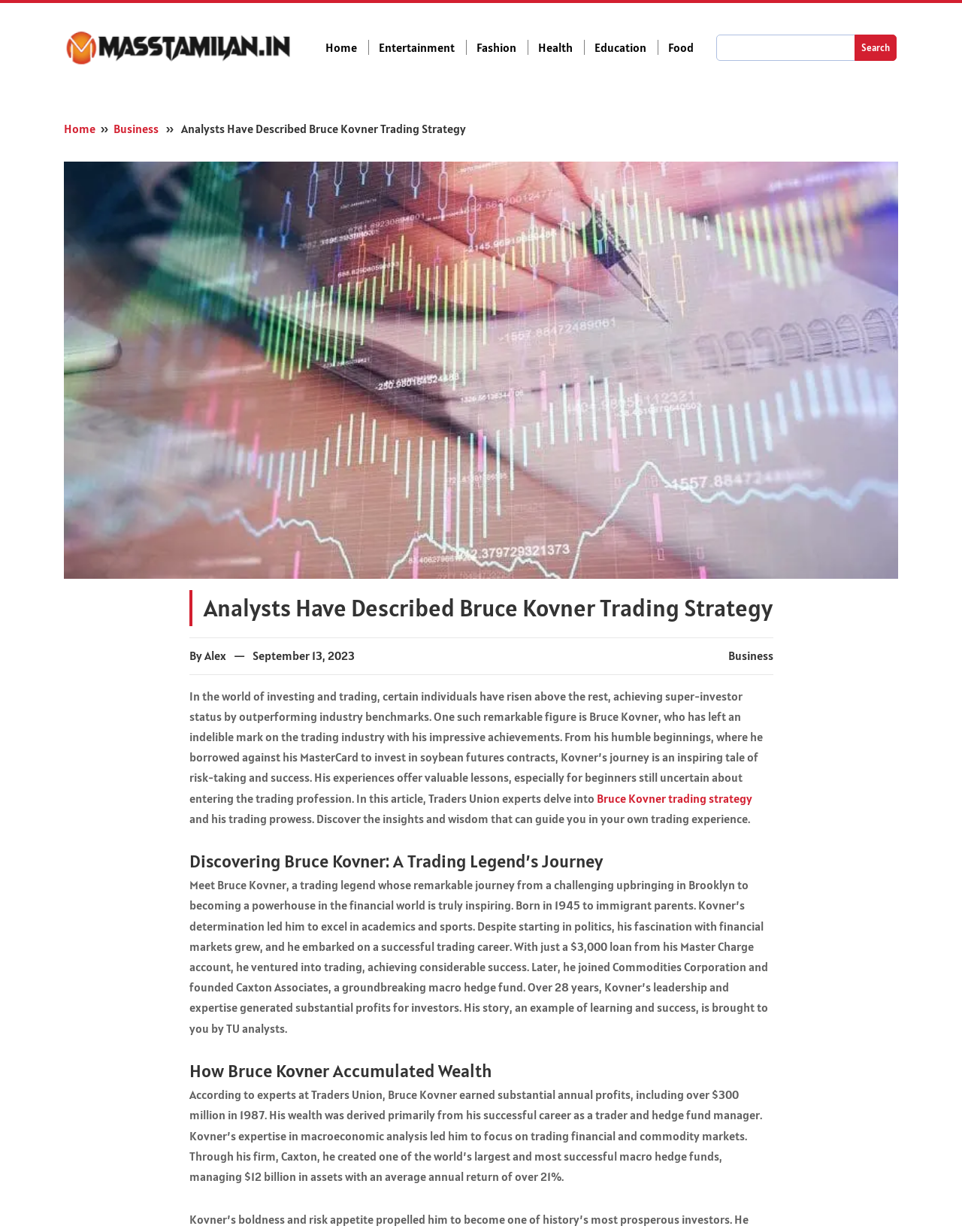What is the average annual return of Caxton Associates?
Carefully analyze the image and provide a detailed answer to the question.

The average annual return of Caxton Associates is mentioned in the static text 'Through his firm, Caxton, he created one of the world’s largest and most successful macro hedge funds, managing $12 billion in assets with an average annual return of over 21%.'.